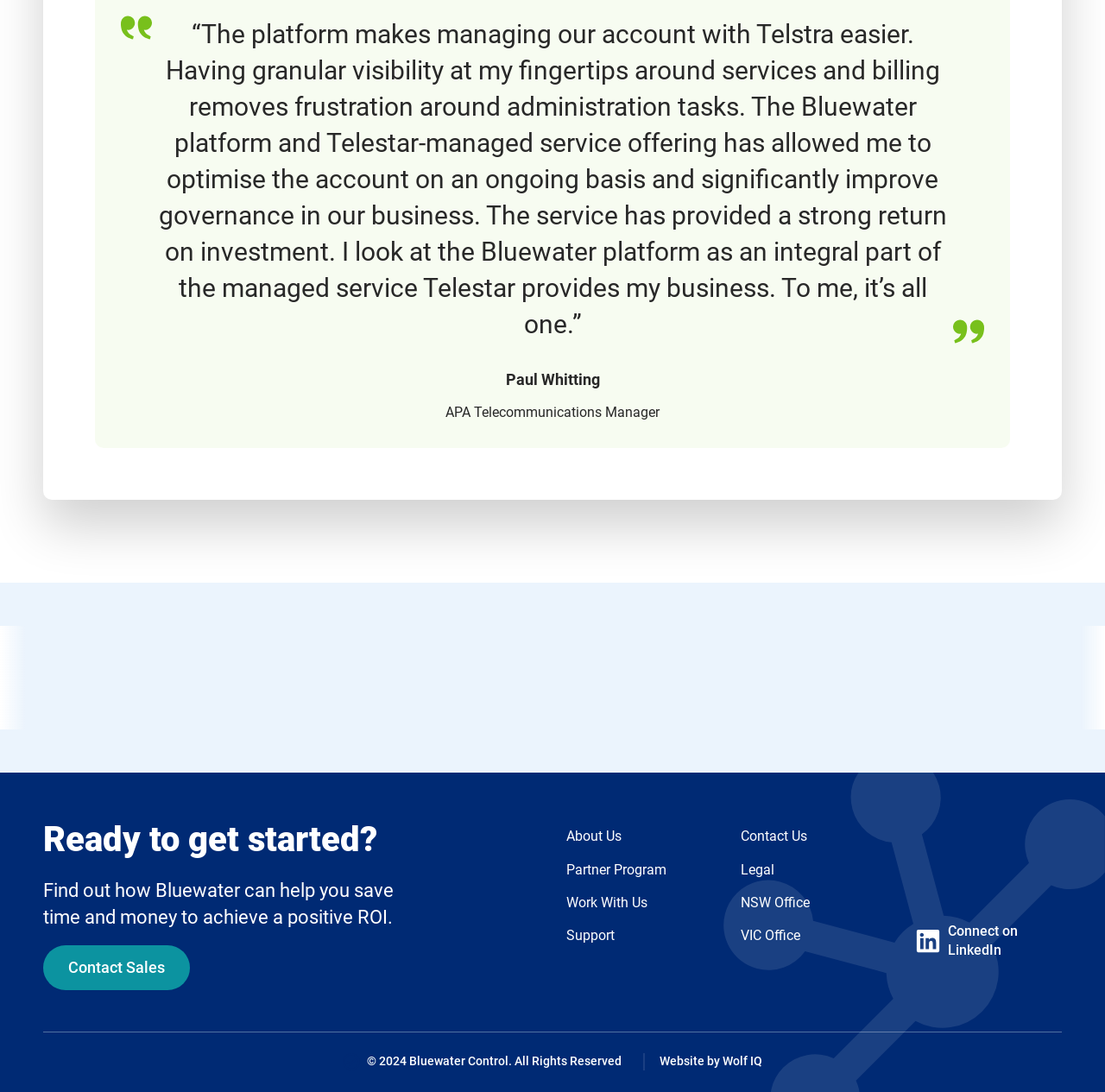Locate the coordinates of the bounding box for the clickable region that fulfills this instruction: "Learn more about the company".

[0.512, 0.76, 0.562, 0.772]